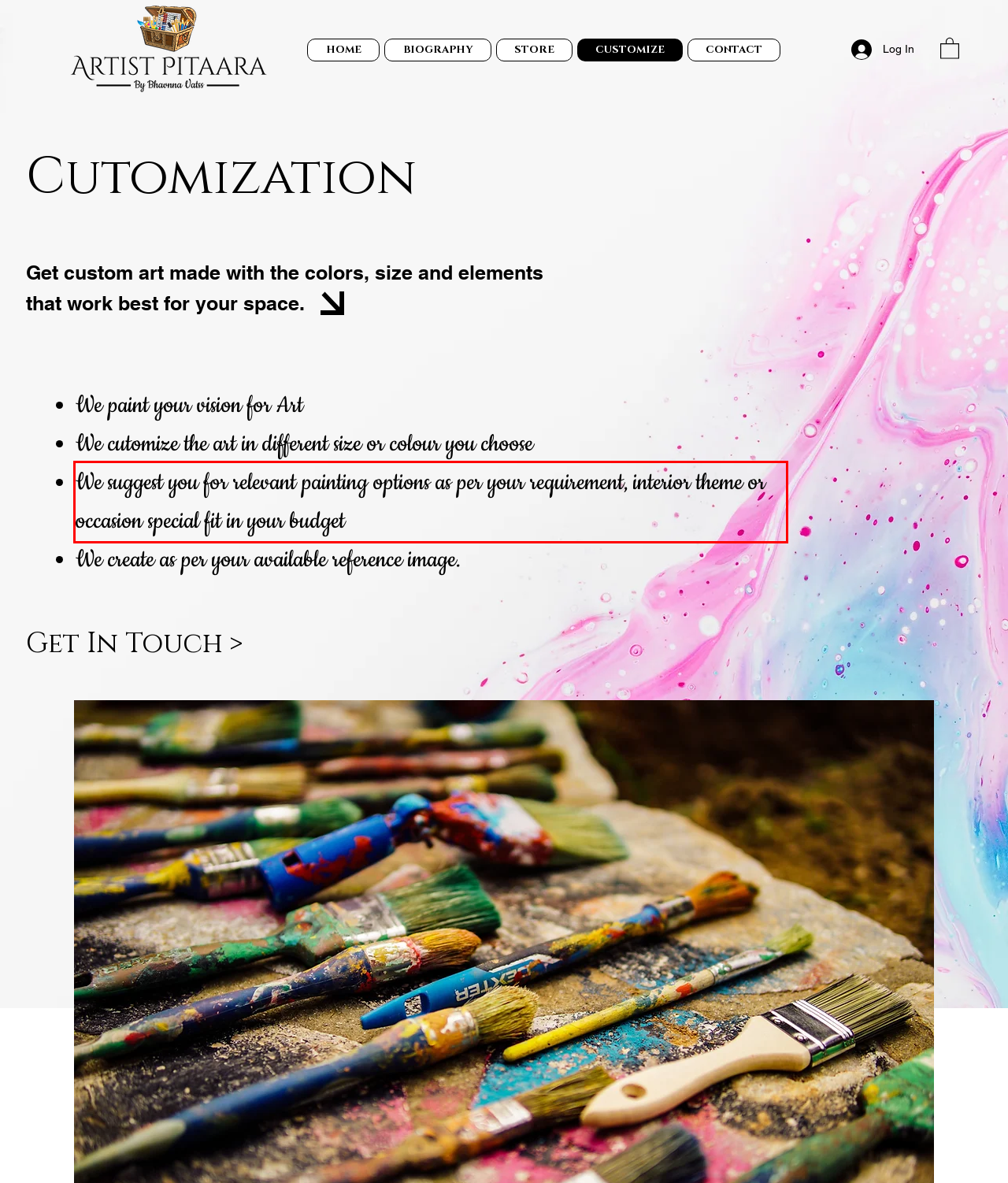Using the provided screenshot of a webpage, recognize the text inside the red rectangle bounding box by performing OCR.

We suggest you for relevant painting options as per your requirement, interior theme or occasion special fit in your budget